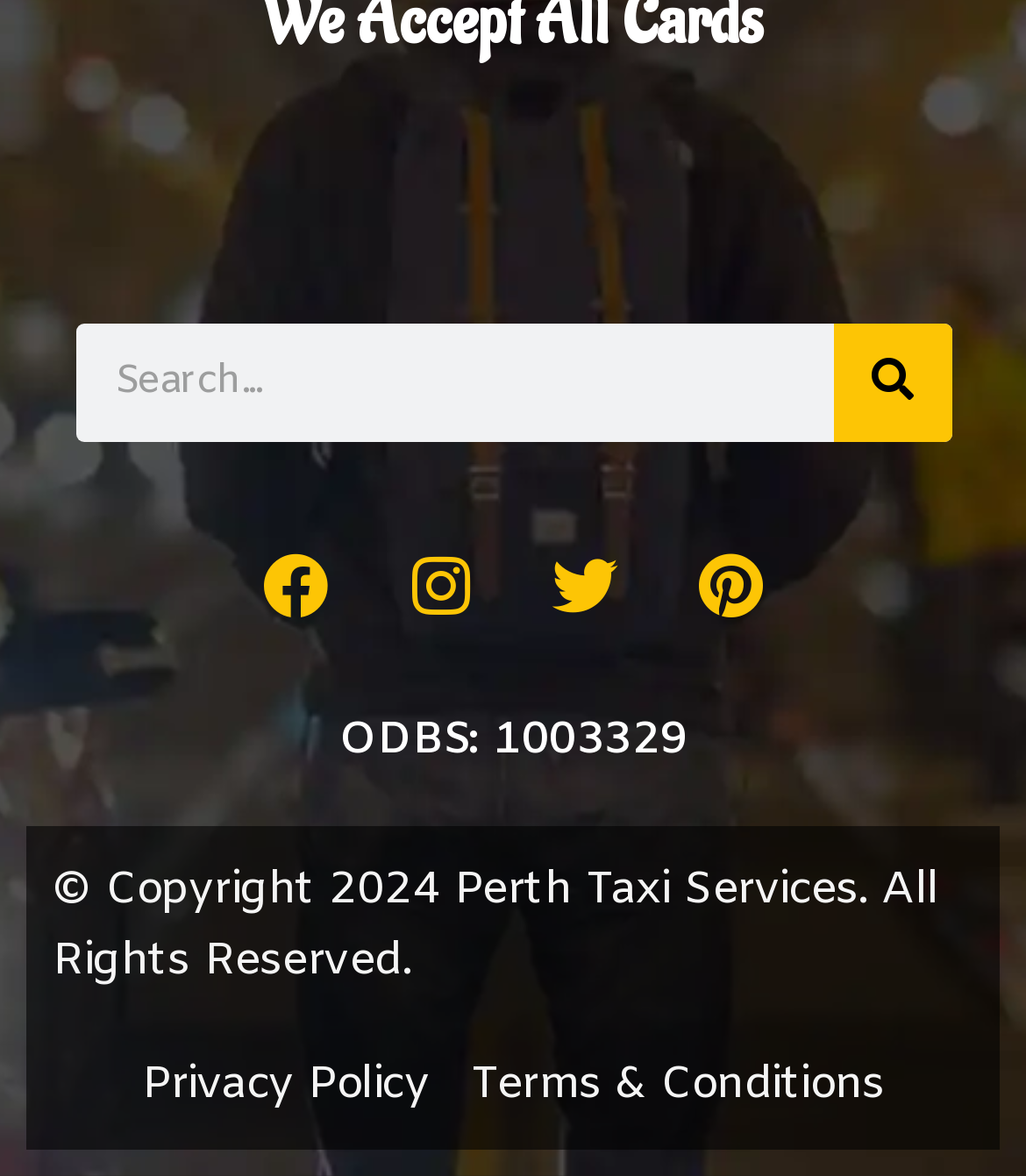Bounding box coordinates should be in the format (top-left x, top-left y, bottom-right x, bottom-right y) and all values should be floating point numbers between 0 and 1. Determine the bounding box coordinate for the UI element described as: parent_node: Search name="s" placeholder="Search..."

[0.073, 0.275, 0.812, 0.375]